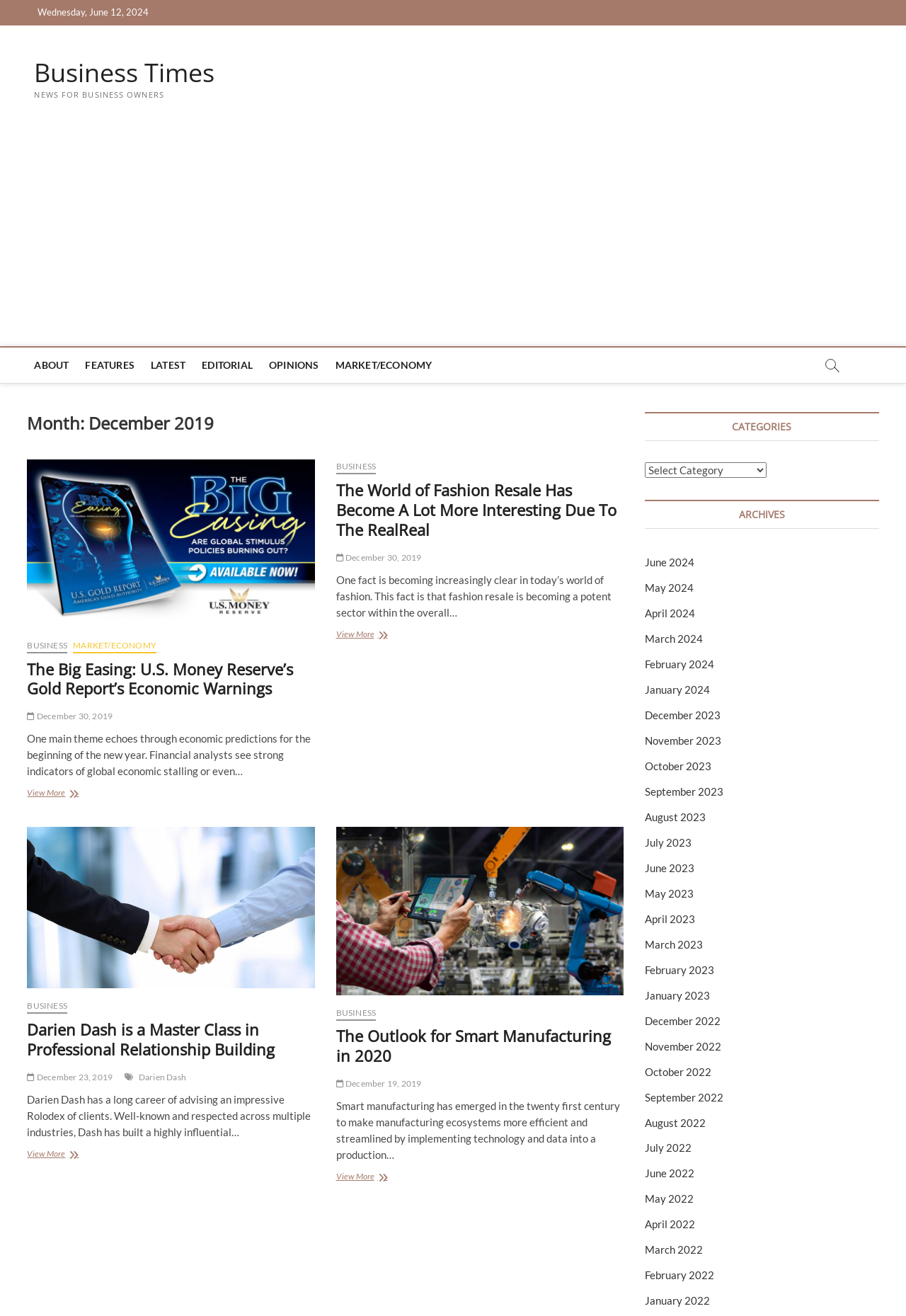What is the title of the third article on the webpage?
Please provide a single word or phrase answer based on the image.

Darien Dash is a Master Class in Professional Relationship Building